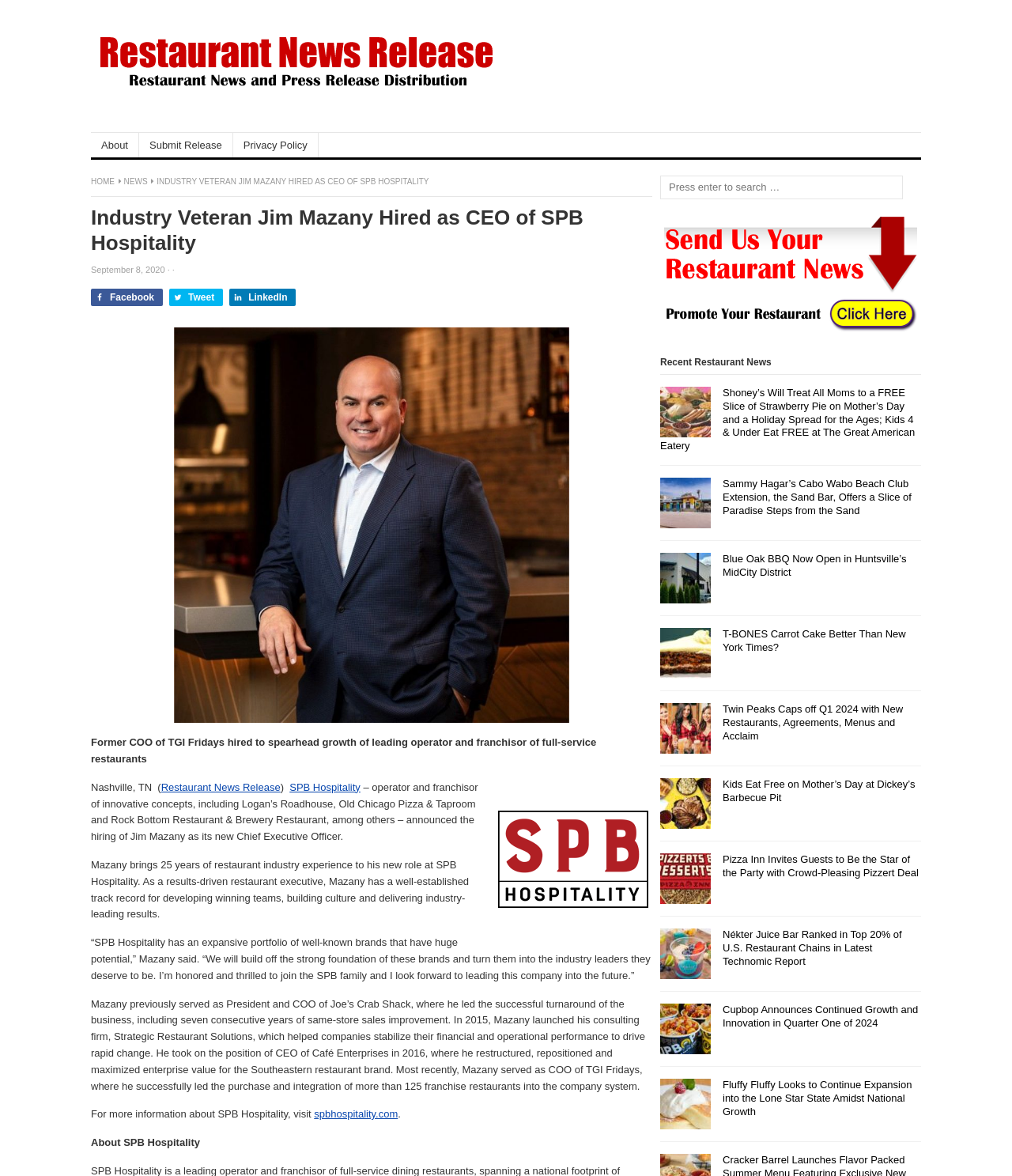What is the name of the company founded by Jim Mazany in 2015?
We need a detailed and exhaustive answer to the question. Please elaborate.

The answer can be found in the biography of Jim Mazany, where it is mentioned that 'In 2015, Mazany launched his consulting firm, Strategic Restaurant Solutions'.